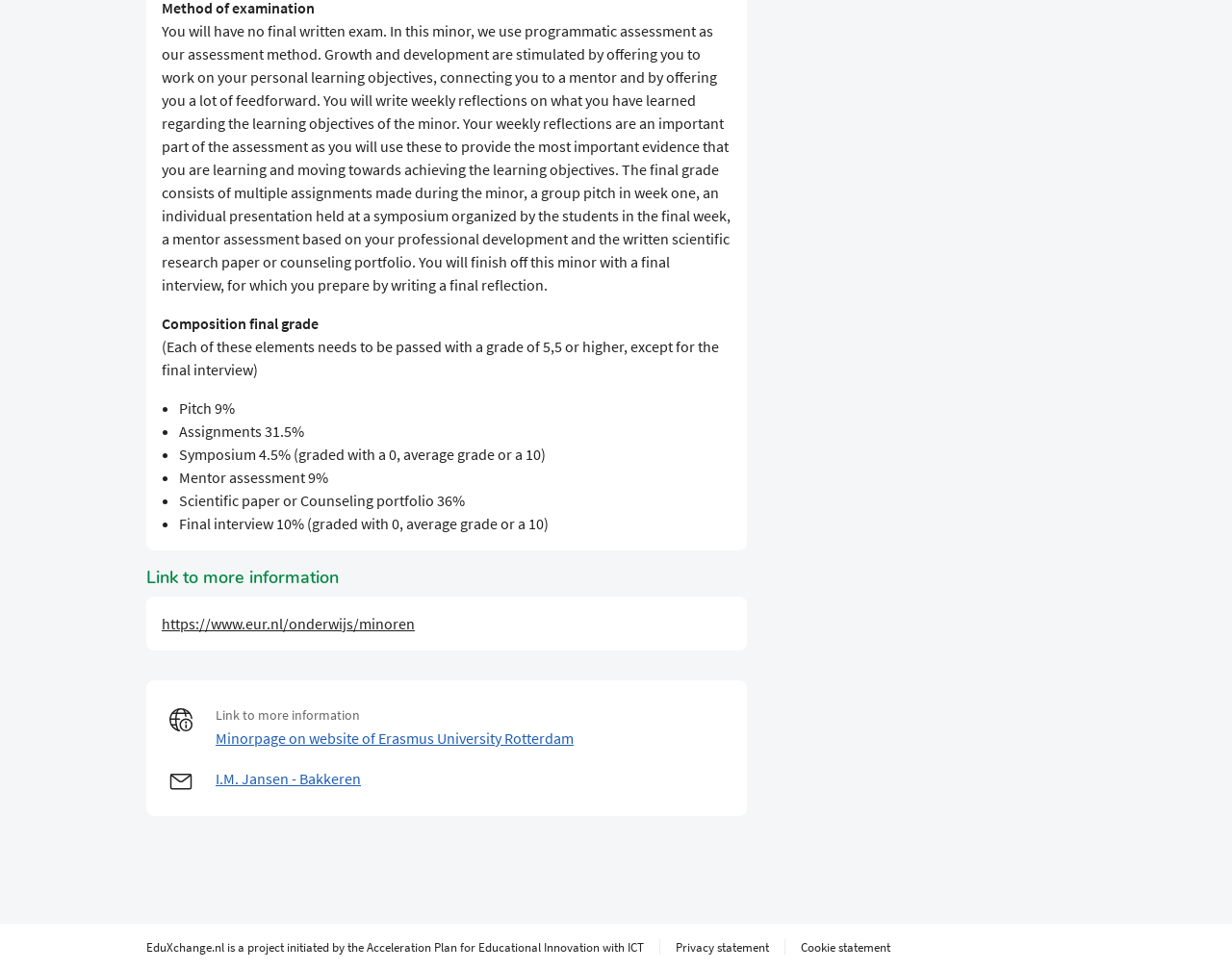Review the image closely and give a comprehensive answer to the question: What is the assessment method used in this minor?

The webpage states that 'In this minor, we use programmatic assessment as our assessment method.' This indicates that the assessment method used in this minor is programmatic assessment.